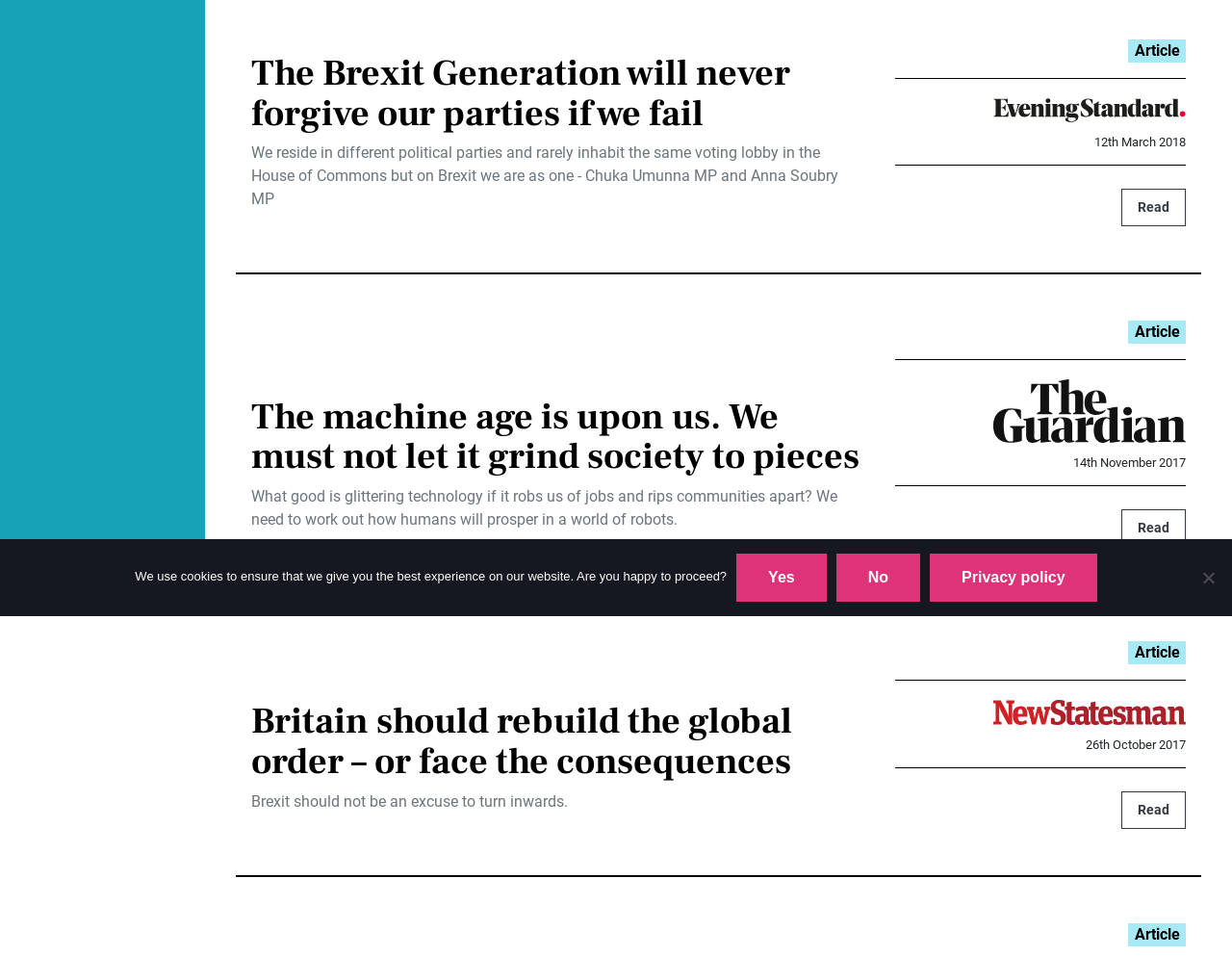Predict the bounding box coordinates for the UI element described as: "parent_node: 14th November 2017". The coordinates should be four float numbers between 0 and 1, presented as [left, top, right, bottom].

[0.806, 0.419, 0.962, 0.438]